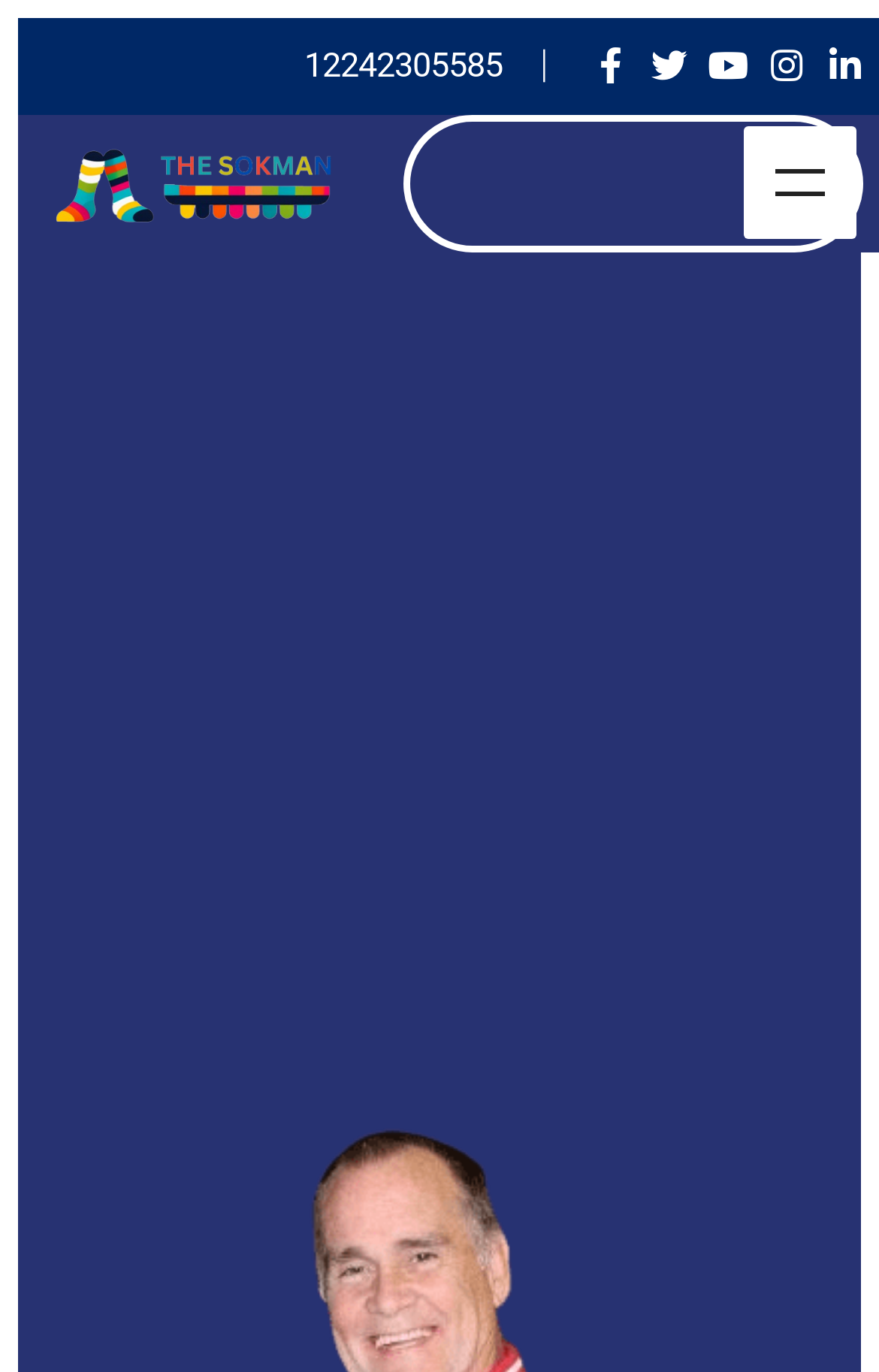Identify the bounding box coordinates for the UI element described as: "Facebook-f". The coordinates should be provided as four floats between 0 and 1: [left, top, right, bottom].

[0.674, 0.035, 0.715, 0.061]